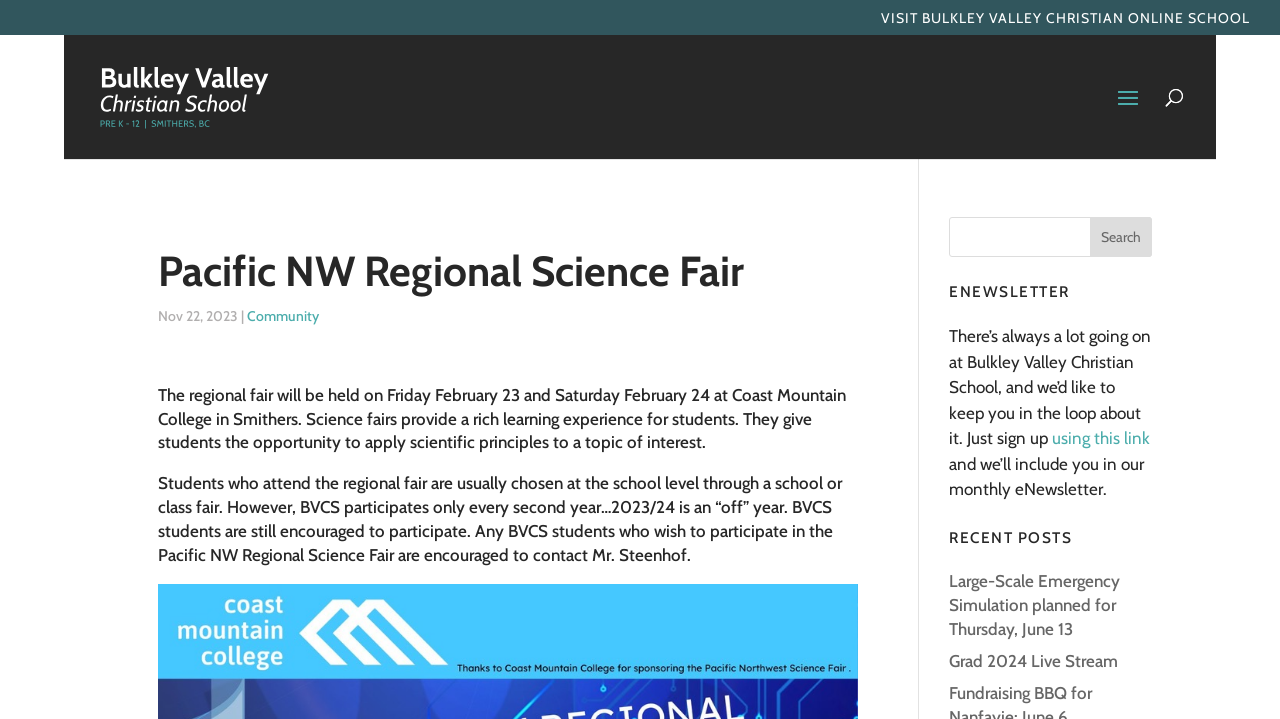Determine the bounding box coordinates of the region I should click to achieve the following instruction: "Search using the search bar". Ensure the bounding box coordinates are four float numbers between 0 and 1, i.e., [left, top, right, bottom].

[0.852, 0.302, 0.9, 0.357]